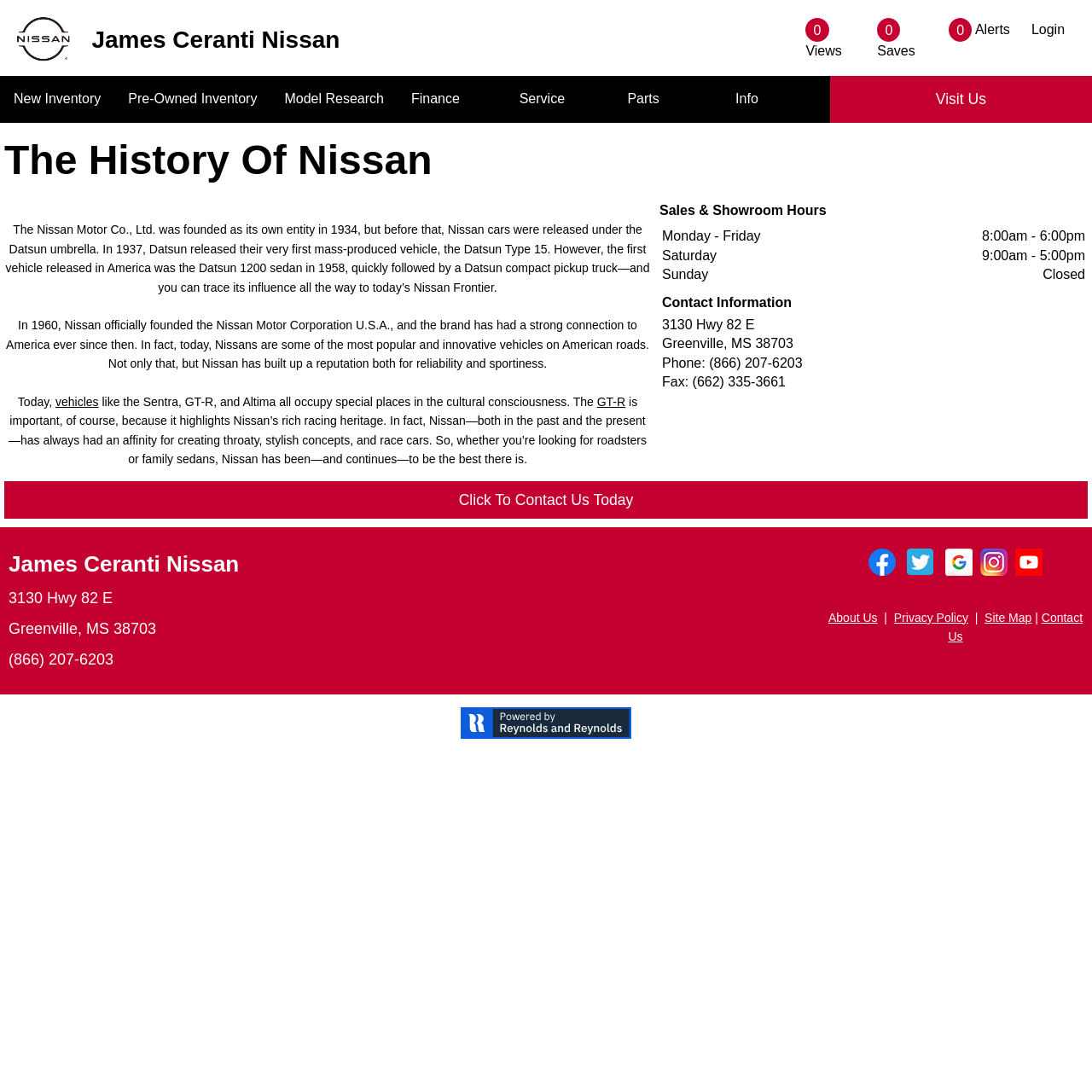Explain in detail what you observe on this webpage.

This webpage is about the history of Nissan Motor Co. in the United States, specifically at James Ceranti Nissan in Greenville, MS. At the top of the page, there is a Nissan logo and a navigation menu with links to "New Inventory", "Pre-Owned Inventory", "Model Research", "Finance", "Service", "Parts", "Info", and "Visit Us". Below the navigation menu, there is a heading "The History Of Nissan" followed by a paragraph of text describing the history of Nissan, including its founding, early models, and its connection to America.

To the right of the history text, there is a section with the dealership's name, "James Ceranti Nissan", and some numbers, including "0 Views", "Saves", and "Alerts", as well as a "Login" button. Below this section, there is a heading "Sales & Showroom Hours" with the dealership's hours of operation listed. Next to the hours, there is a section with the dealership's contact information, including its address, phone number, and fax number.

Further down the page, there is a call-to-action link "Click To Contact Us Today" and a section with the dealership's information repeated, including its name, address, and phone number. Below this section, there are social media links and a "Powered by Reynolds and Reynolds" logo at the bottom of the page.